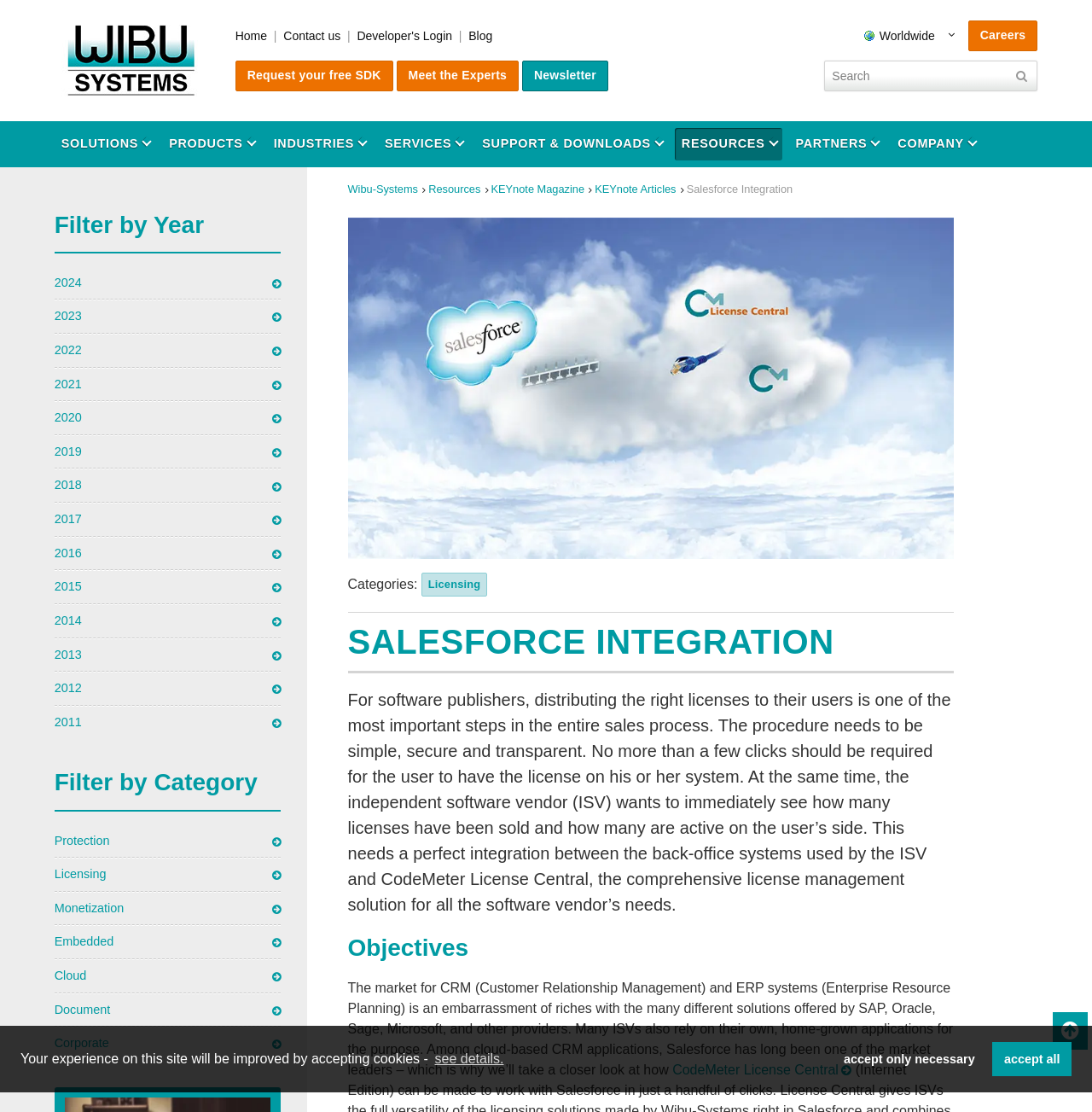What is the main category of solutions offered by Wibu-Systems?
Refer to the screenshot and answer in one word or phrase.

Software Monetization